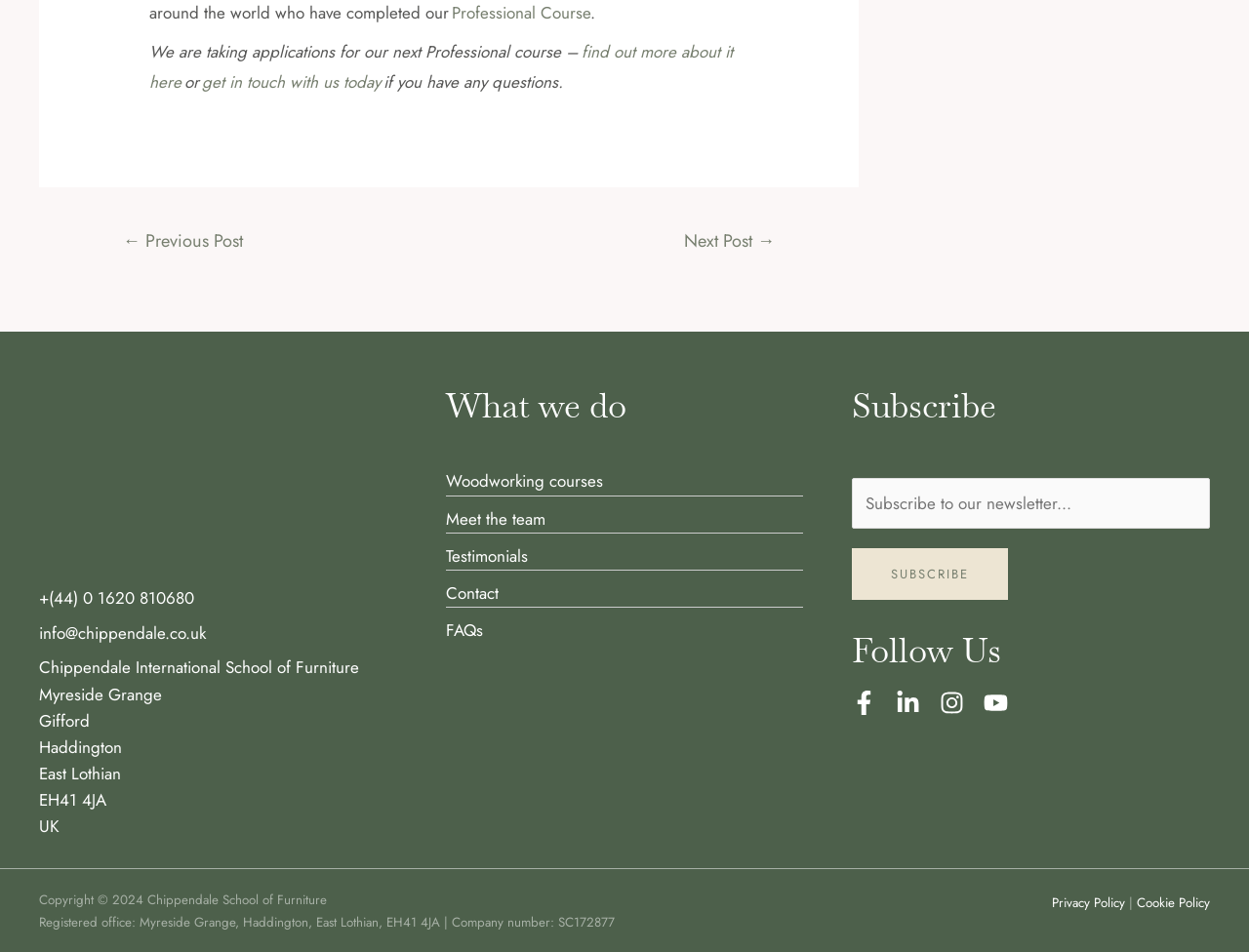Determine the bounding box coordinates of the UI element described by: "Meet the team".

[0.357, 0.532, 0.436, 0.557]